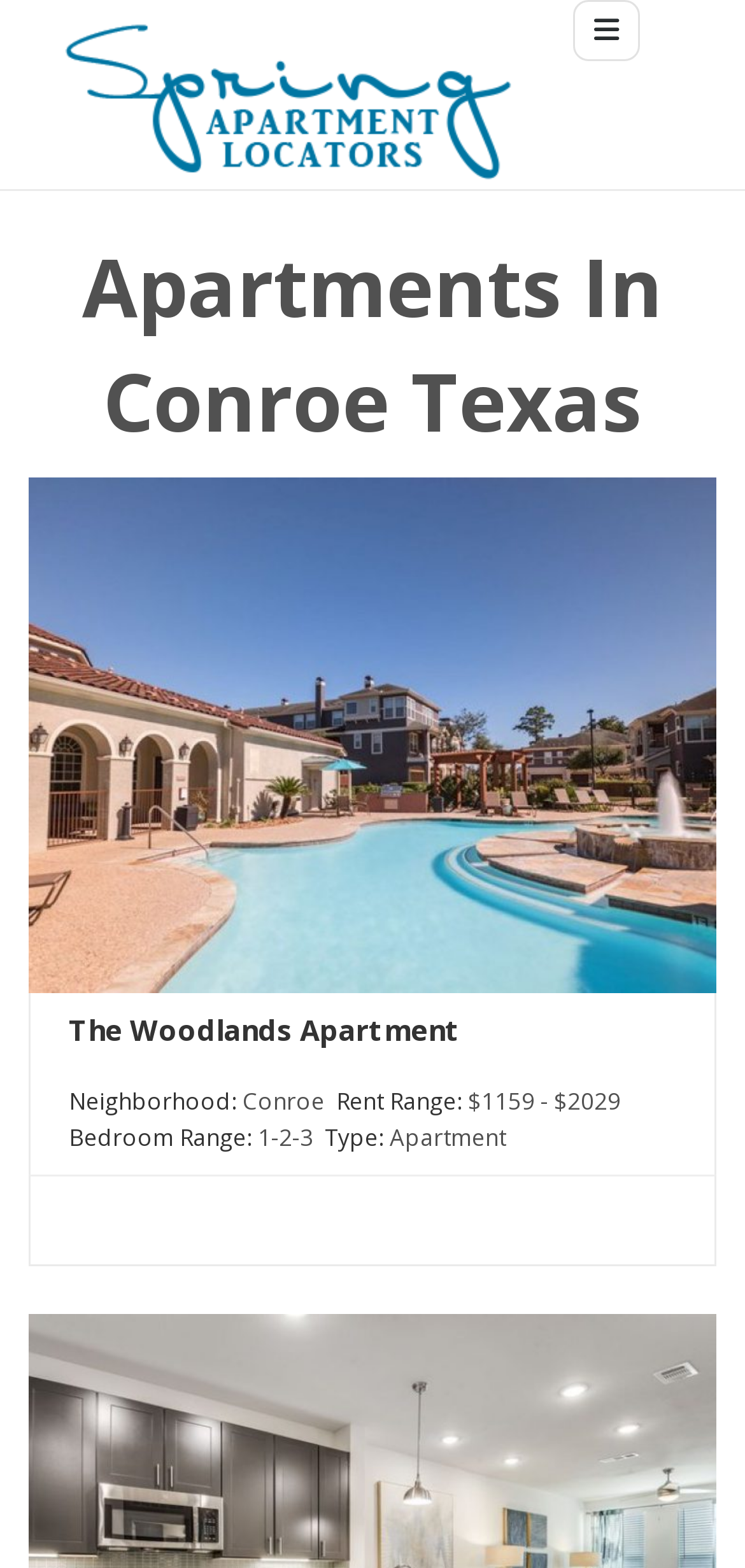Generate a thorough caption that explains the contents of the webpage.

The webpage is about searching for apartments in Conroe, Texas. At the top, there is a navigation menu with two links, one on the left and one on the right. The left link has no text, while the right link has a icon represented by '\uf0c9'. Below the navigation menu, there is a prominent heading that reads "Apartments In Conroe Texas". 

Under the heading, there is another link that spans the entire width of the page. Further down, there is a list of apartment details, including a link to "The Woodlands Apartment". The details are organized into sections, with labels such as "Neighborhood:", "Rent Range:", "Bedroom Range:", and "Type:". The corresponding values for these sections are "Conroe", "$1159 - $2029", "1-2-3", and "Apartment", respectively. These sections are arranged in a vertical column, with the labels on the left and the values on the right.